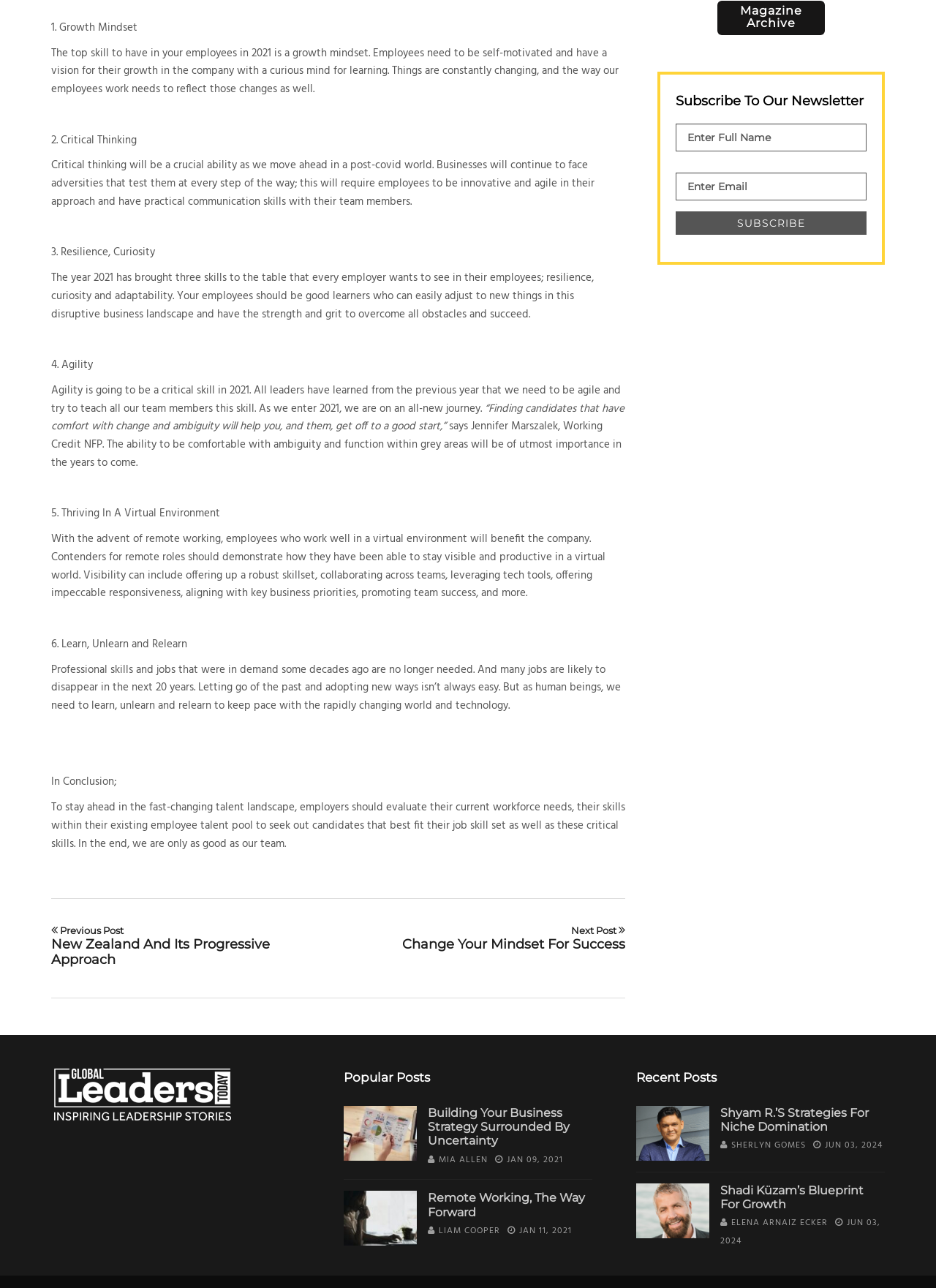Given the webpage screenshot, identify the bounding box of the UI element that matches this description: "Liam Cooper".

[0.469, 0.95, 0.534, 0.961]